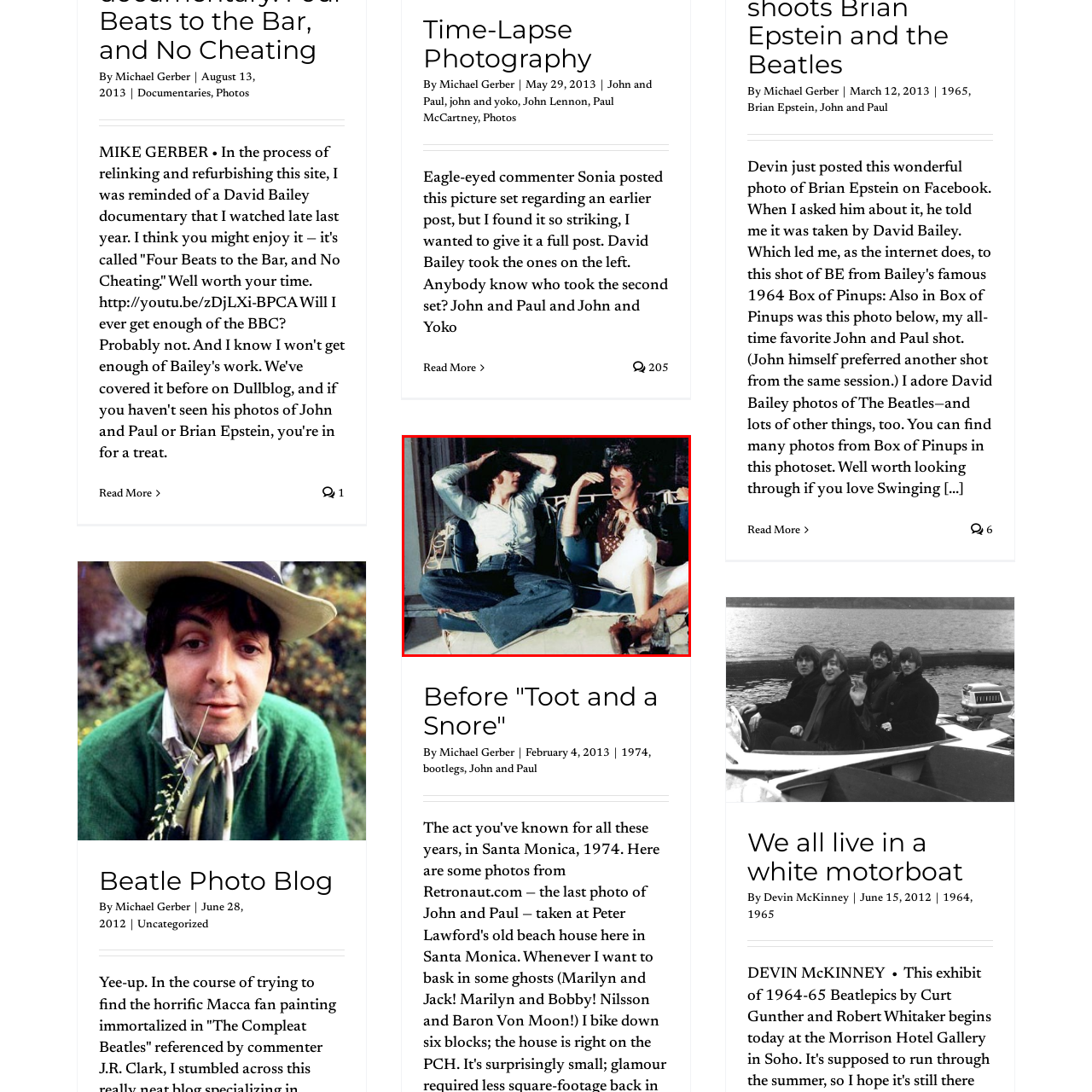Thoroughly describe the scene within the red-bordered area of the image.

The image titled "John and Paul, 1974" captures an intimate moment between two iconic figures of music, John Lennon and Paul McCartney. Set against a backdrop that suggests a relaxed atmosphere, both musicians are seen engaged in a deep conversation, with Lennon resting his arms behind his head, embodying a carefree demeanor. McCartney, in contrast, gestures animatedly, indicating a lively exchange of ideas or stories. Their casual attire reflects the era's laid-back fashion, while the setting of their discussion—a cozy sofa—contributes to the sense of familiarity and camaraderie. This photograph evokes nostalgia for a pivotal time in music history, illustrating the enduring bond between these legendary figures during a period marked by personal and professional evolution.